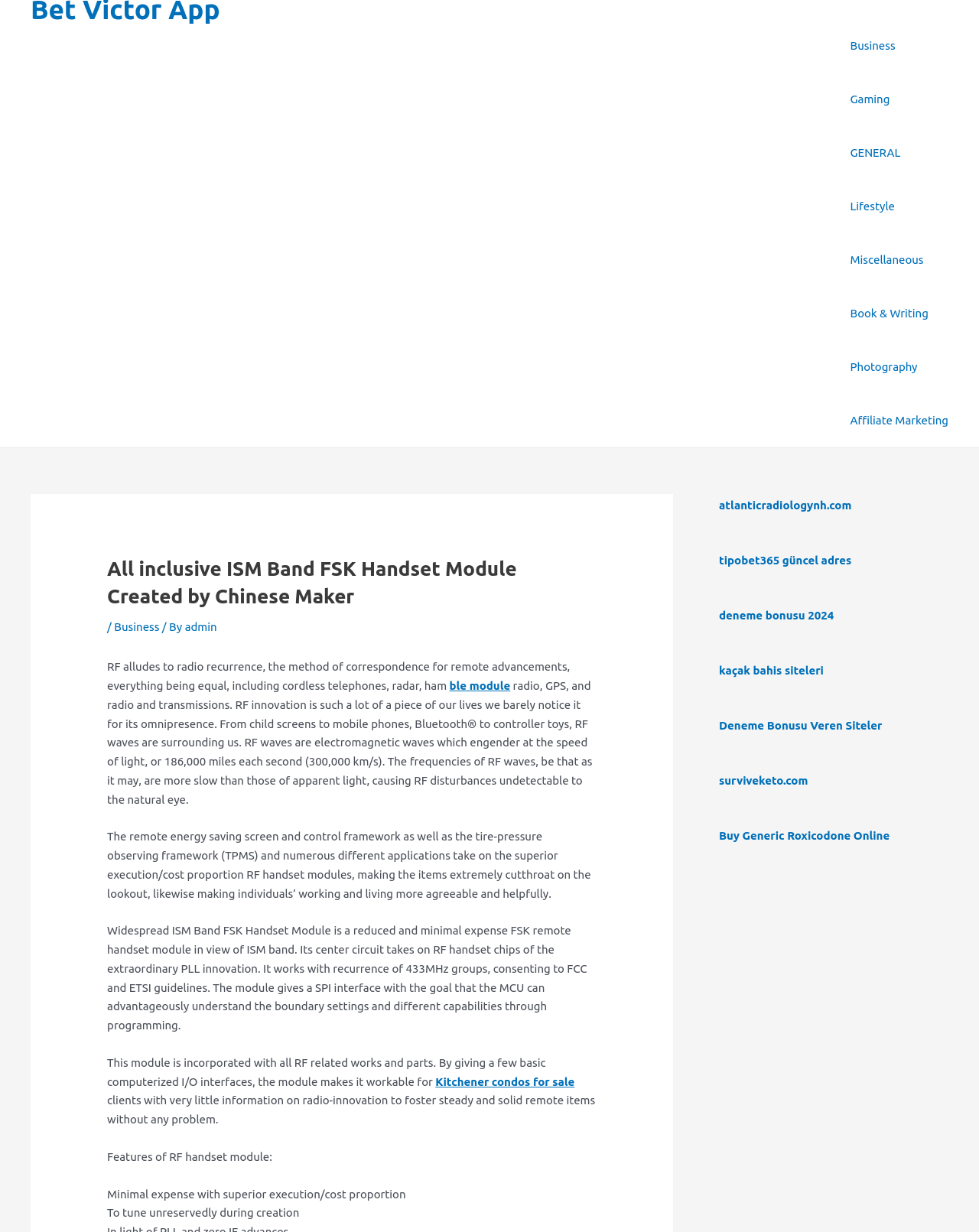What is the purpose of the RF handset module?
Look at the image and construct a detailed response to the question.

The RF handset module is designed to make remote products, such as child monitors, mobile phones, Bluetooth devices, and controller toys, more competitive in the market and to make people's lives more comfortable and convenient.